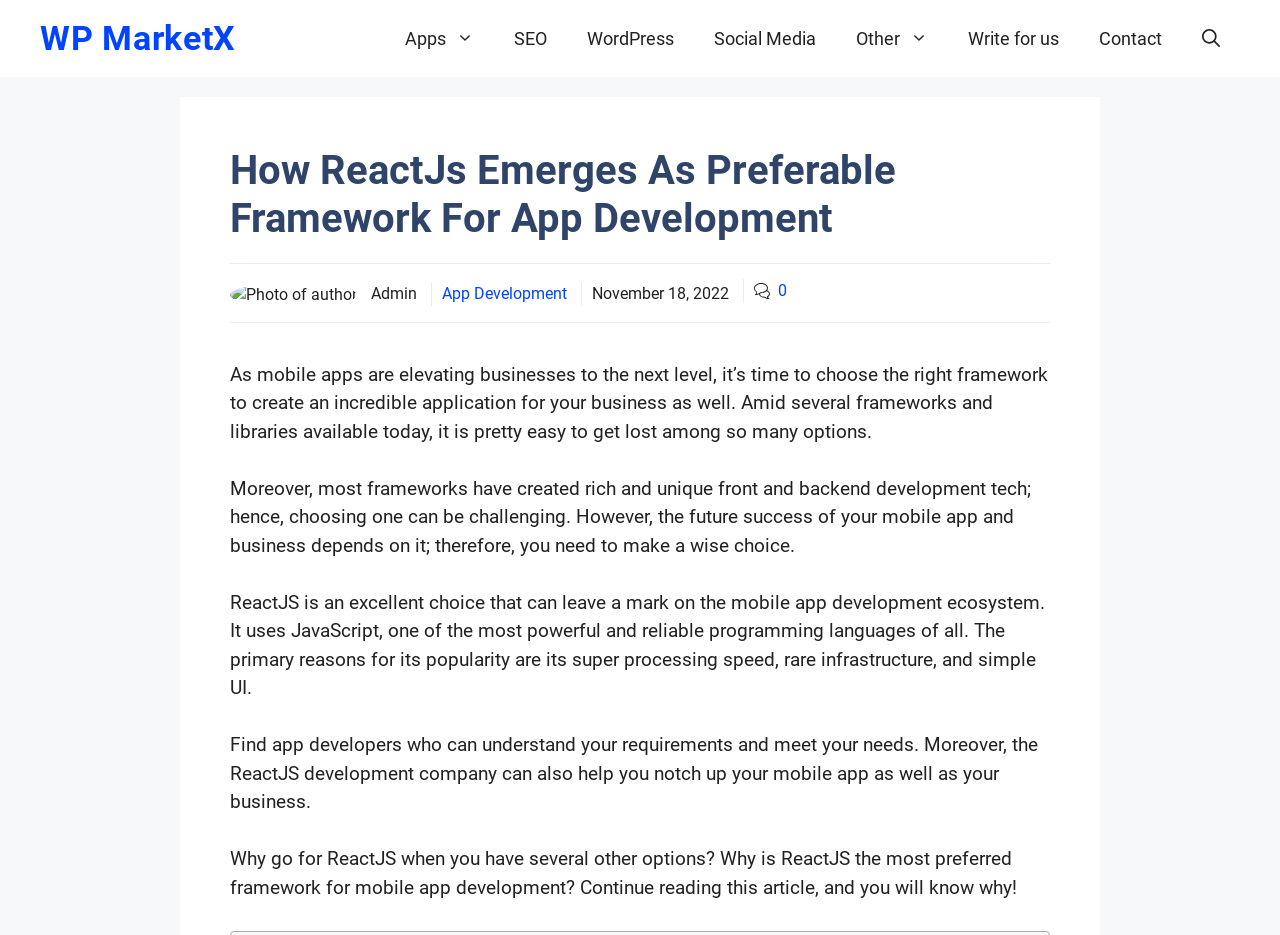Please indicate the bounding box coordinates of the element's region to be clicked to achieve the instruction: "Click on the 'WP MarketX' link". Provide the coordinates as four float numbers between 0 and 1, i.e., [left, top, right, bottom].

[0.031, 0.019, 0.184, 0.062]